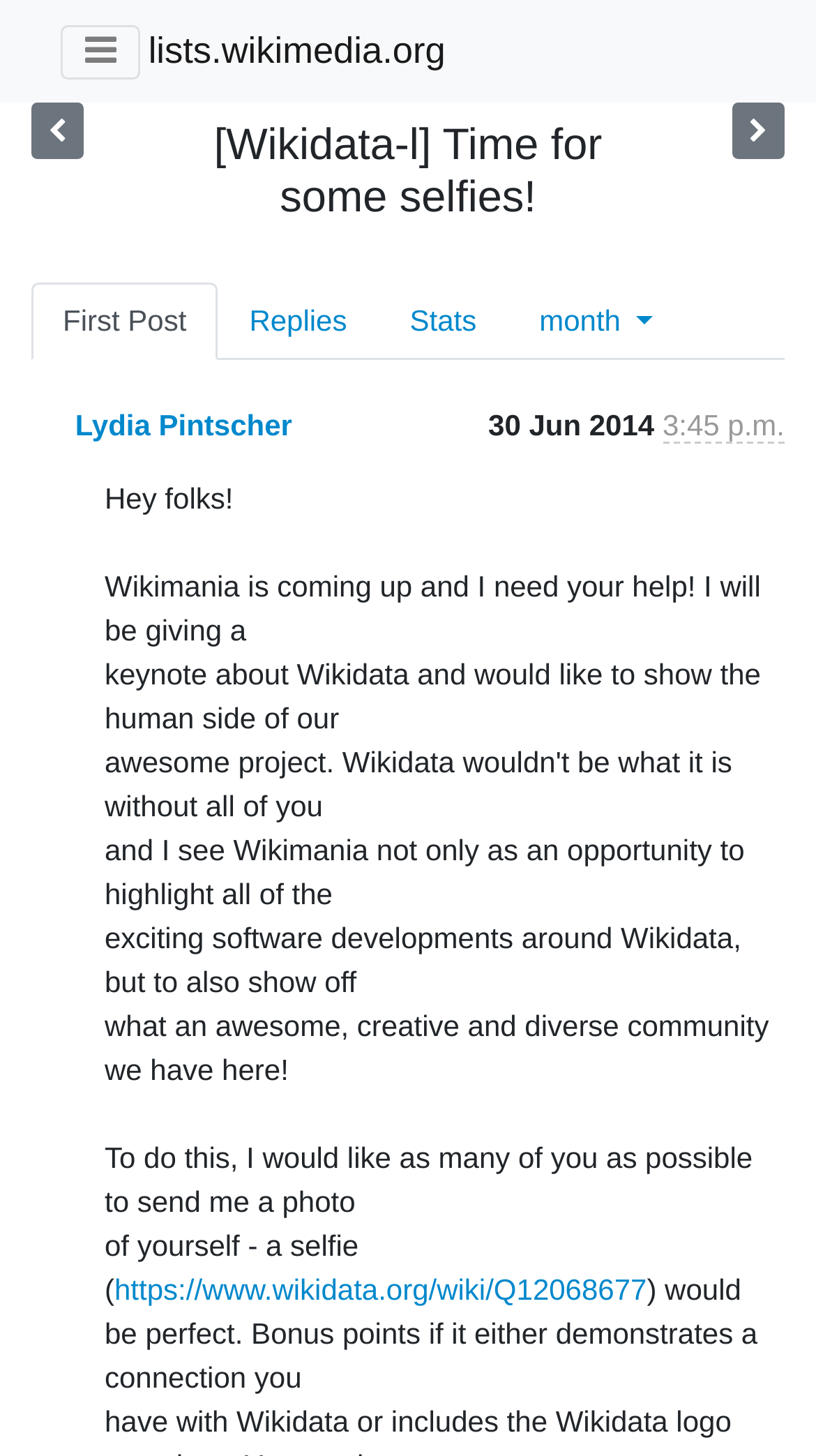Using the webpage screenshot, find the UI element described by Lydia Pintscher. Provide the bounding box coordinates in the format (top-left x, top-left y, bottom-right x, bottom-right y), ensuring all values are floating point numbers between 0 and 1.

[0.092, 0.281, 0.358, 0.304]